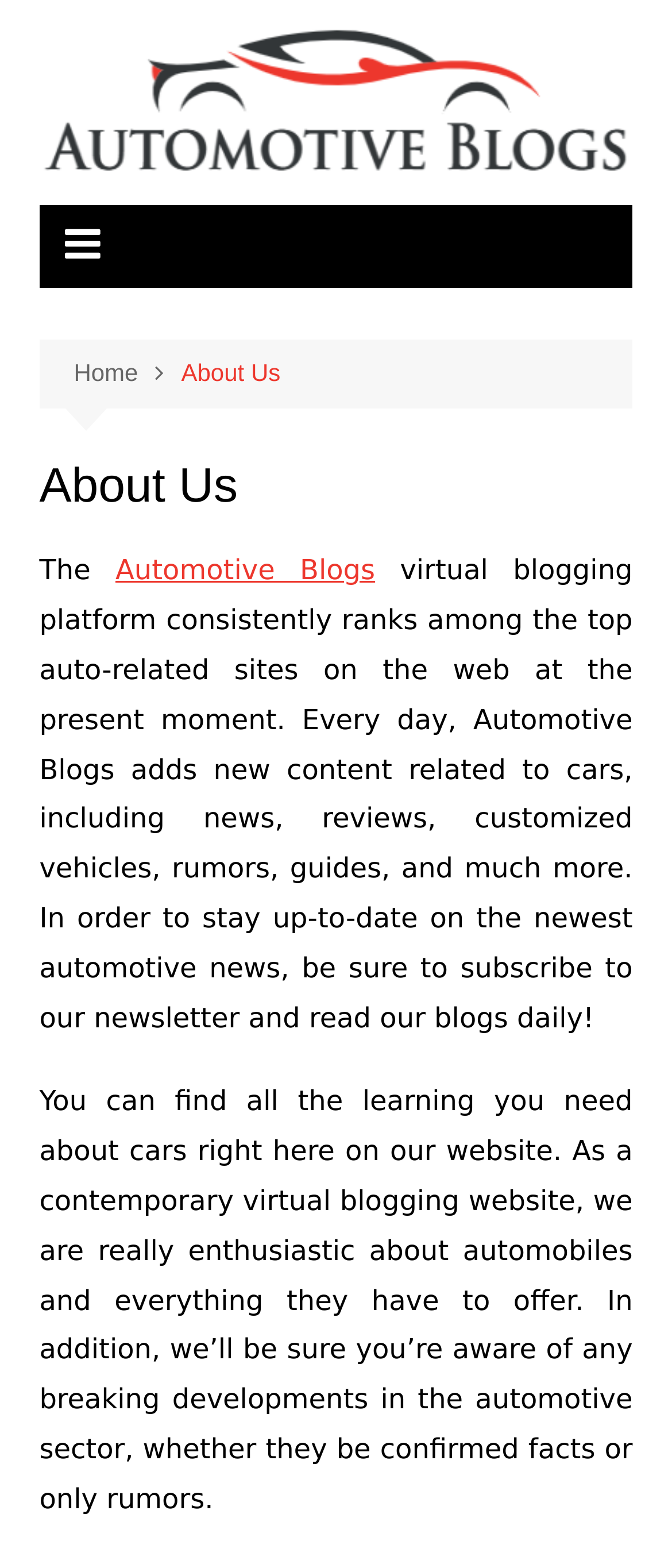Locate the UI element described as follows: "Home". Return the bounding box coordinates as four float numbers between 0 and 1 in the order [left, top, right, bottom].

[0.11, 0.225, 0.27, 0.25]